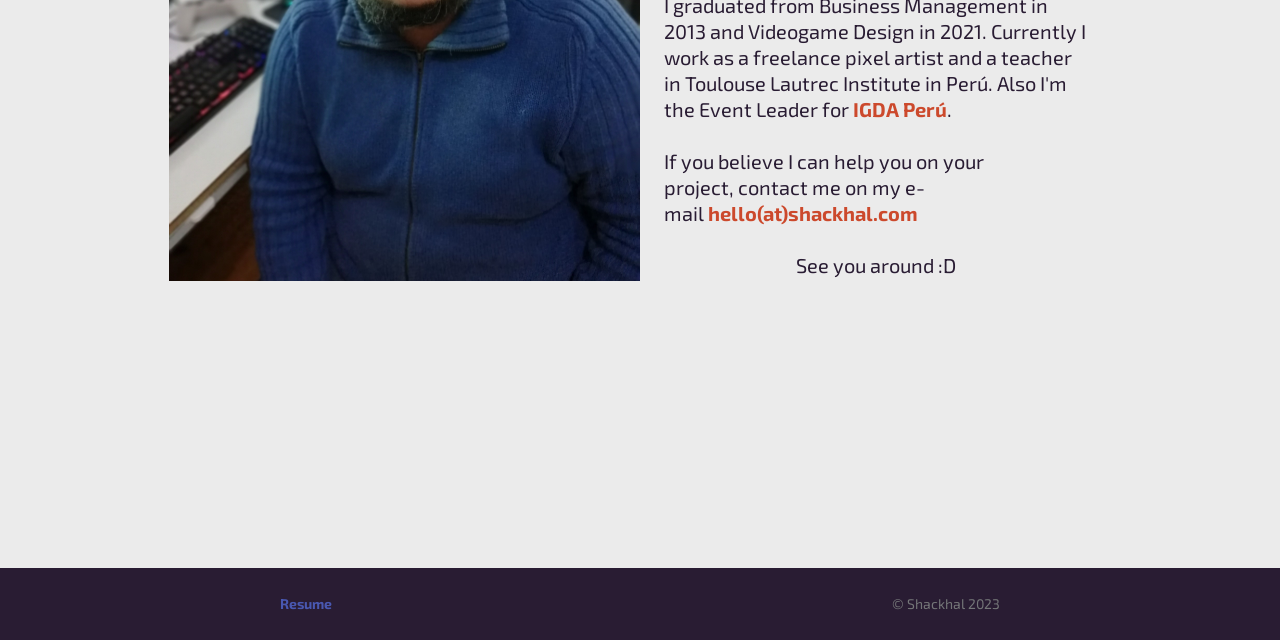Identify the bounding box for the UI element described as: "Terms & Conditions of Use". The coordinates should be four float numbers between 0 and 1, i.e., [left, top, right, bottom].

None